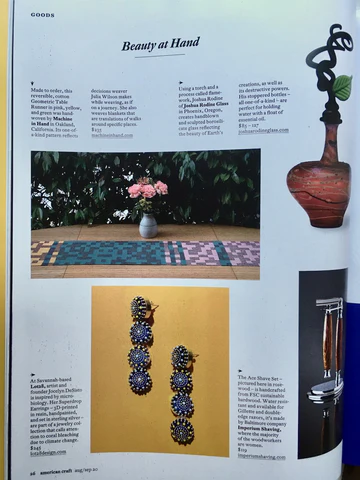Provide a comprehensive description of the image.

The image features a beautifully crafted handwoven table runner, presented as part of a curated selection titled "Beauty at Hand." The table runner, prominent in the center, showcases intricate patterns complemented by a charming bouquet of flowers in a simple vase, which adds a touch of natural elegance. The backdrop consists of a rich green foliage that enhances the overall aesthetic, providing a refreshing contrast to the vibrant colors of the runner and flowers. Surrounding this central piece are various handmade goods that celebrate craftsmanship, emphasizing the theme of artisanal design, as noted in the accompanying text referencing the artist, American Craft, and the importance of handmade quality in contemporary home decor. The visual harmony of the arrangement invites viewers to appreciate the artistry and thoughtful presentation of crafted items.